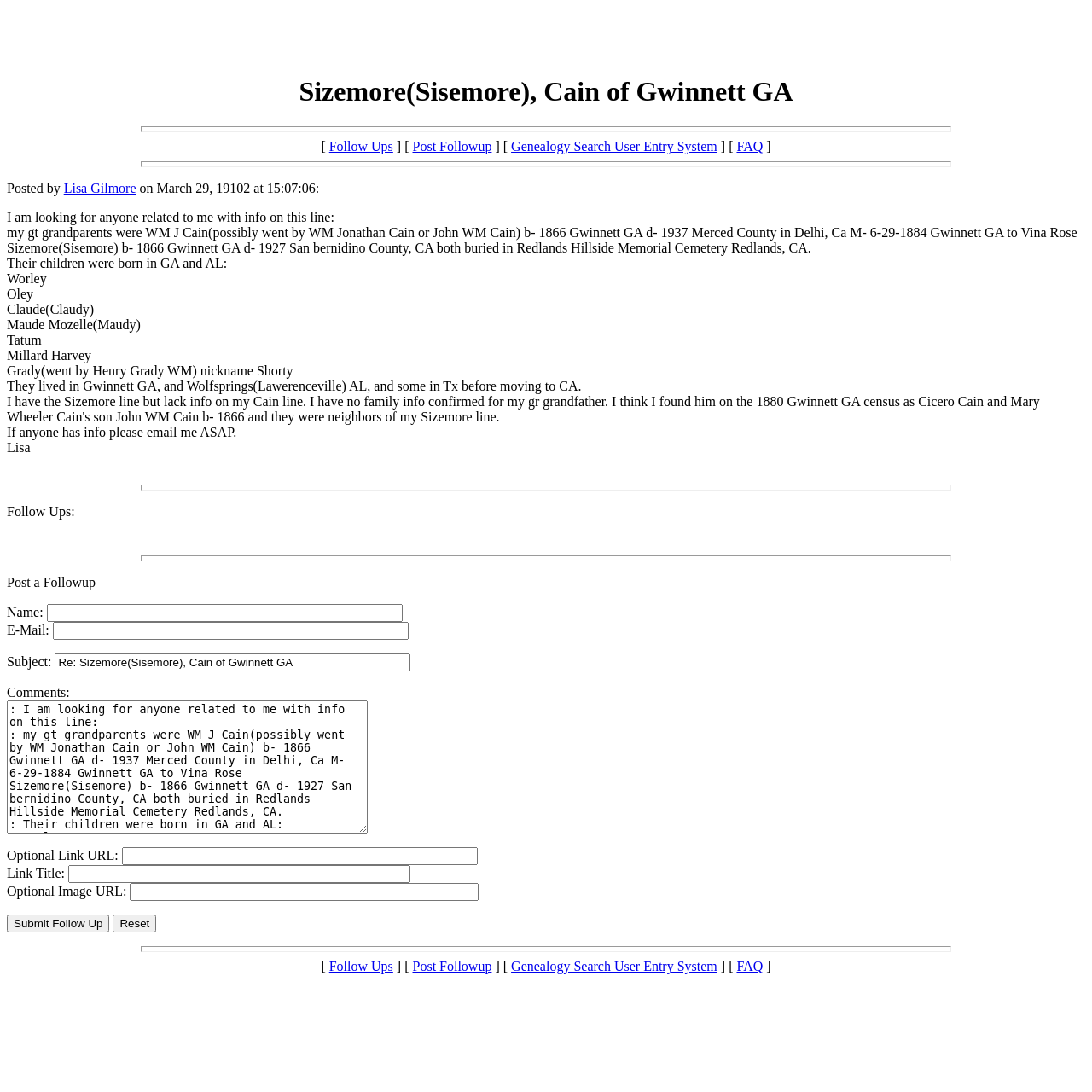From the details in the image, provide a thorough response to the question: What is the purpose of the textboxes and buttons at the bottom of the page?

The answer can be inferred by looking at the textboxes and buttons at the bottom of the page, which include fields for name, email, subject, comments, and optional link and image URLs, as well as a 'Submit Follow Up' button, indicating that the purpose is to post a follow-up to the original message.